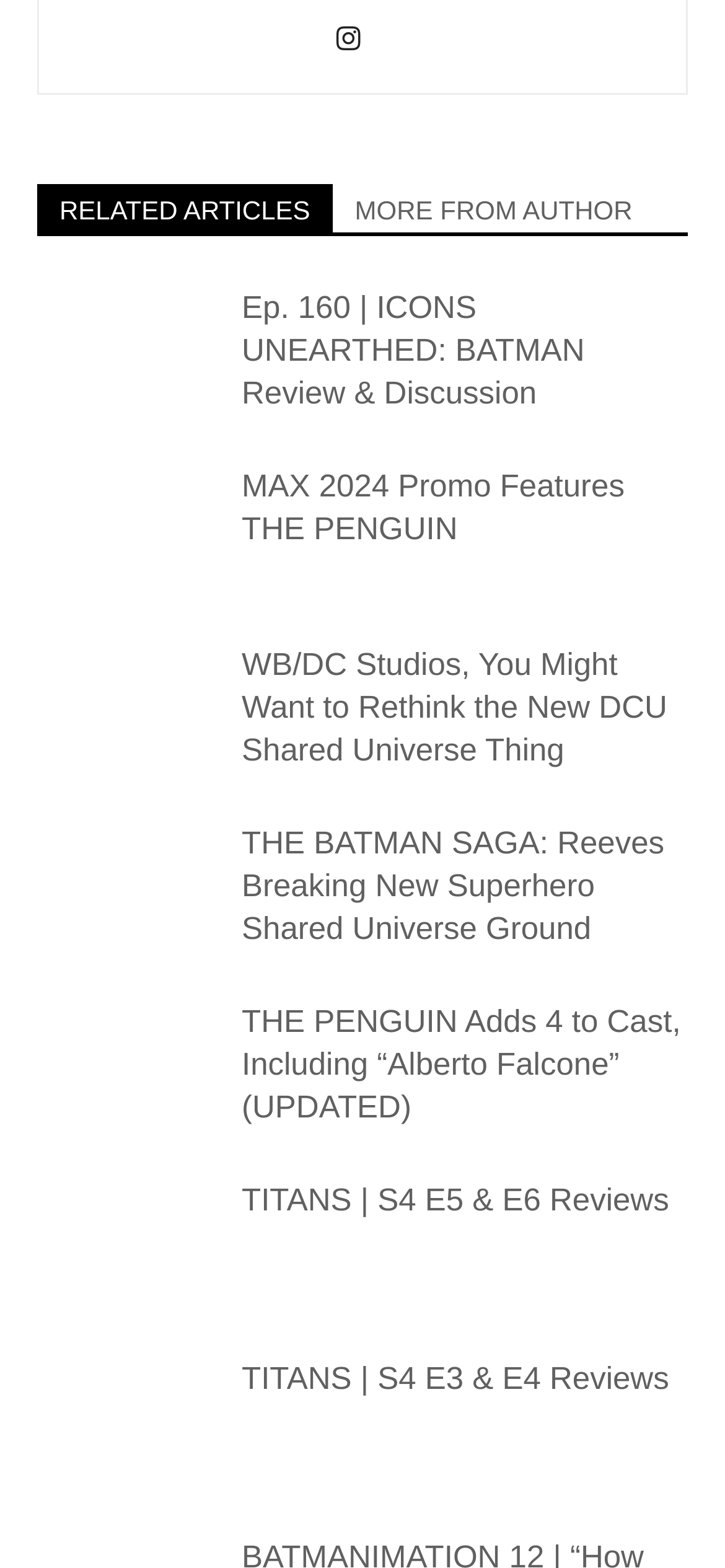How many images are on this webpage?
Answer the question based on the image using a single word or a brief phrase.

9